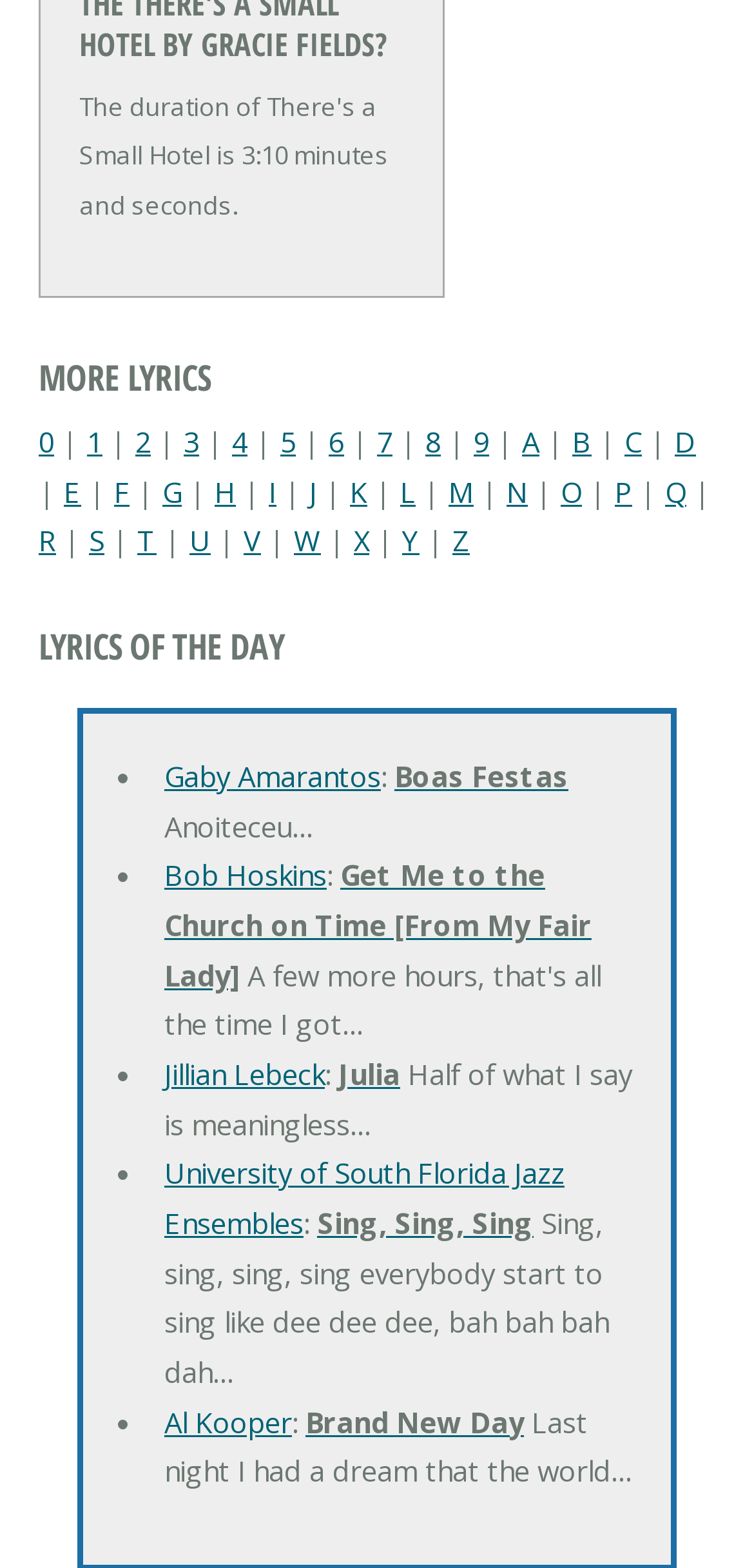Please provide the bounding box coordinates for the element that needs to be clicked to perform the instruction: "Click on the link '0'". The coordinates must consist of four float numbers between 0 and 1, formatted as [left, top, right, bottom].

[0.051, 0.269, 0.072, 0.294]